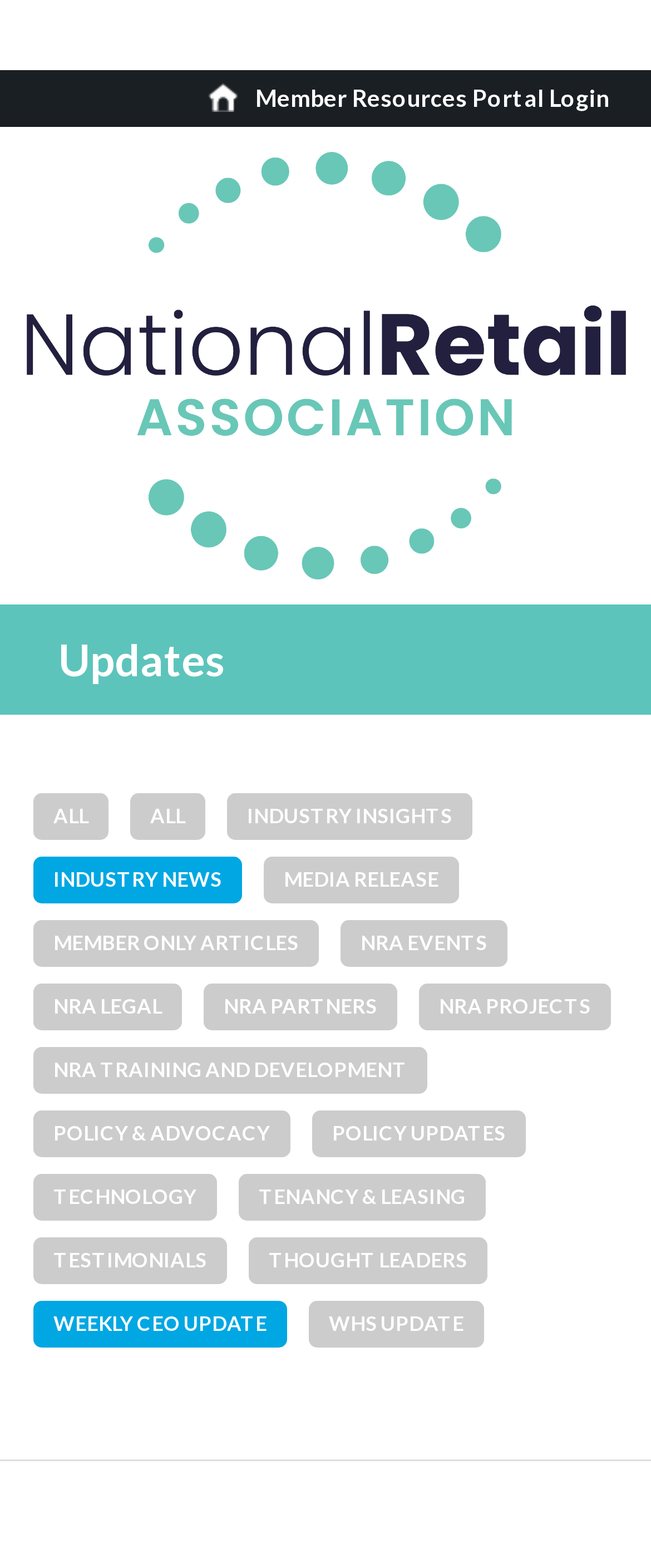Determine the bounding box coordinates for the clickable element to execute this instruction: "Login to Member Resources Portal". Provide the coordinates as four float numbers between 0 and 1, i.e., [left, top, right, bottom].

[0.392, 0.053, 0.936, 0.071]